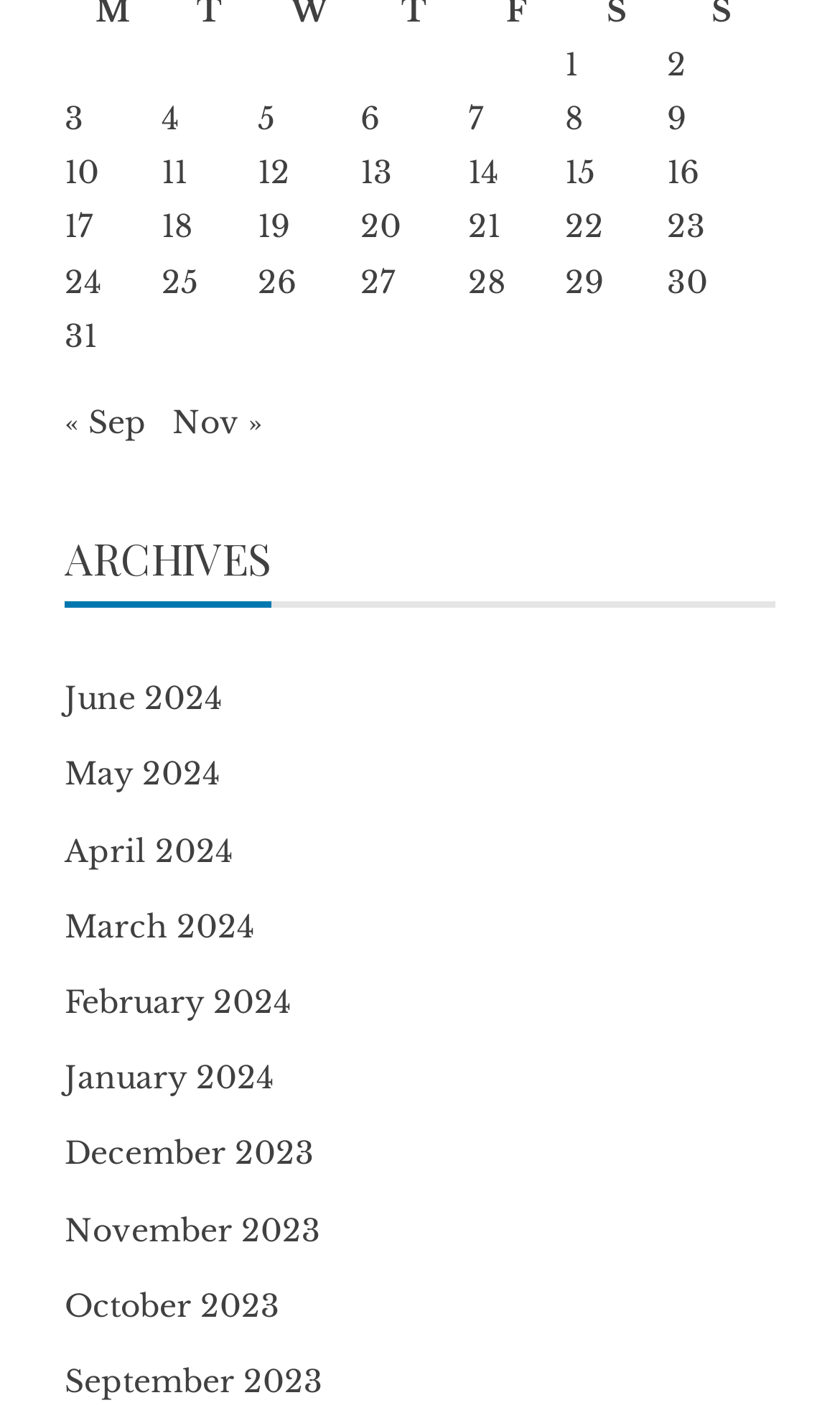Find the bounding box coordinates of the element to click in order to complete this instruction: "View 'June 2024'". The bounding box coordinates must be four float numbers between 0 and 1, denoted as [left, top, right, bottom].

[0.077, 0.482, 0.264, 0.51]